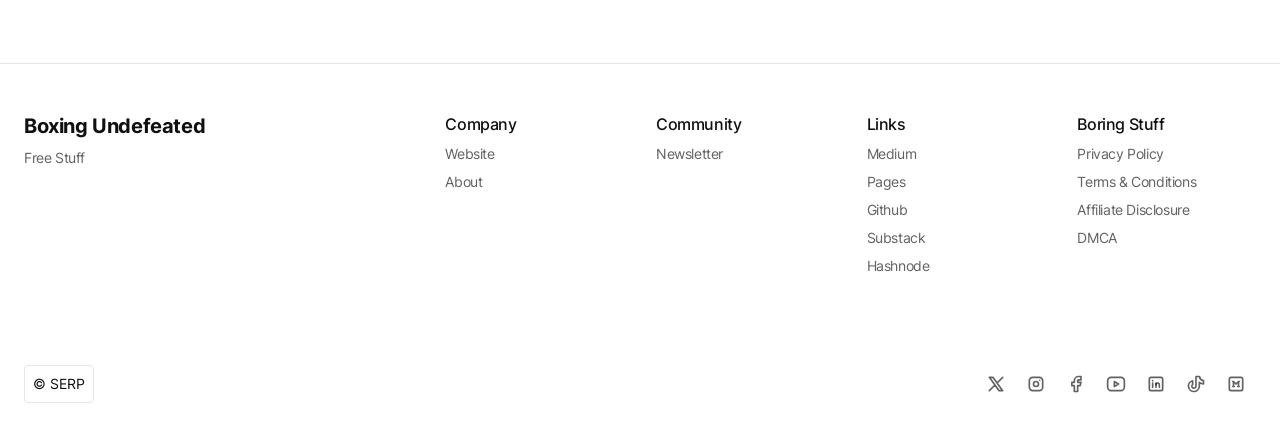Could you highlight the region that needs to be clicked to execute the instruction: "Subscribe to the 'Newsletter'"?

[0.512, 0.332, 0.565, 0.371]